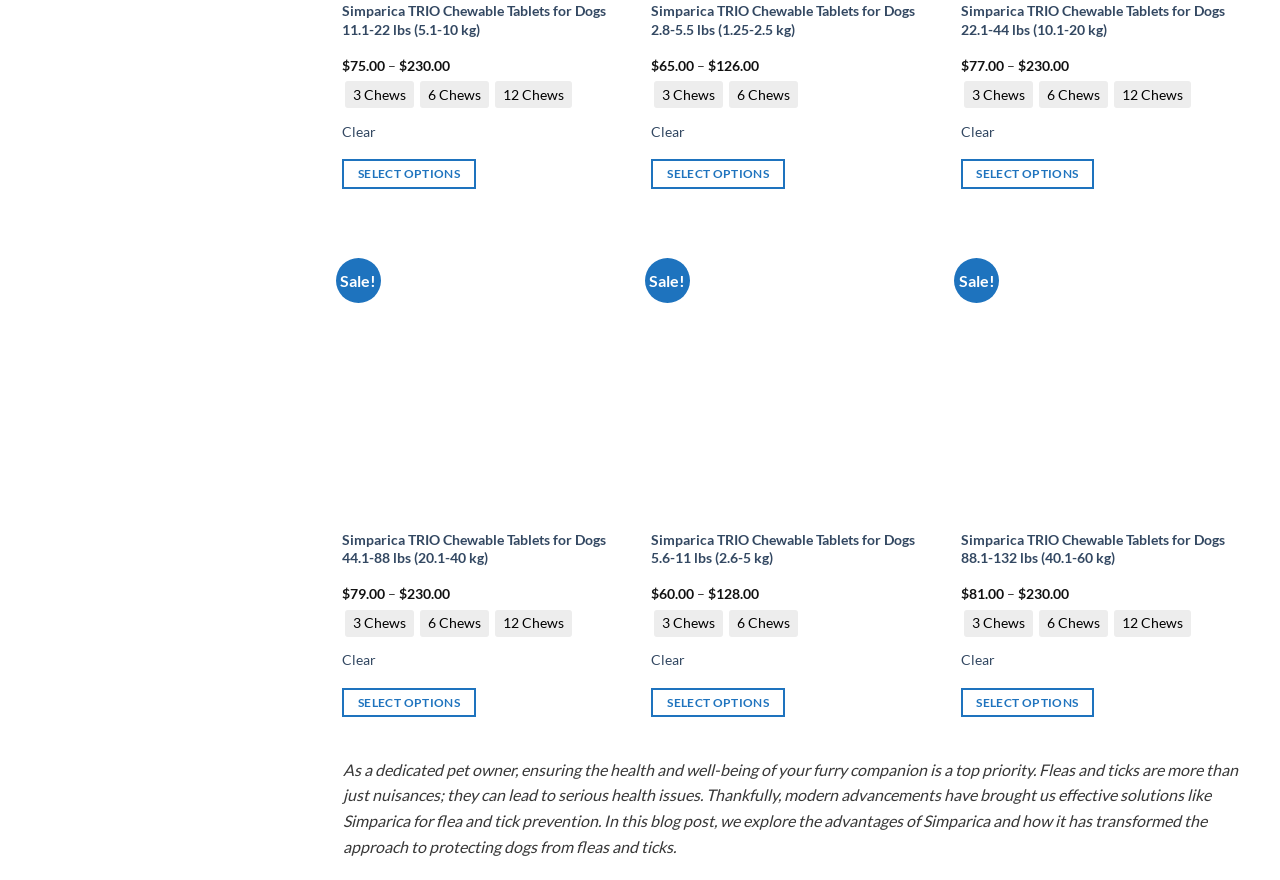Determine the bounding box coordinates for the area you should click to complete the following instruction: "Choose 3 Chews for 'Simparica TRIO Chewable Tablets for Dogs 11.1-22 lbs (5.1-10 kg)'".

[0.271, 0.094, 0.323, 0.122]